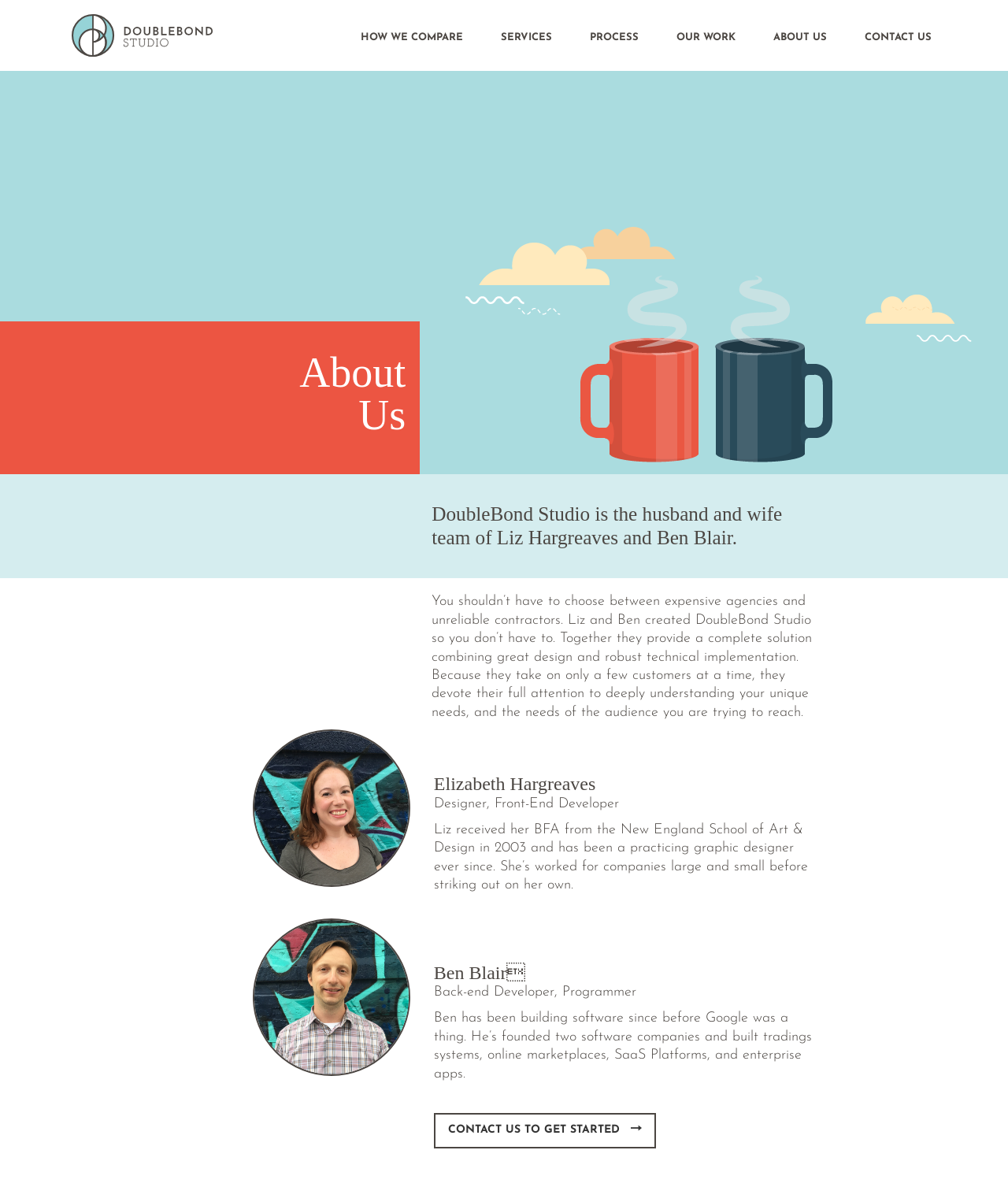Pinpoint the bounding box coordinates of the clickable area needed to execute the instruction: "Learn more about Elizabeth Hargreaves". The coordinates should be specified as four float numbers between 0 and 1, i.e., [left, top, right, bottom].

[0.43, 0.644, 0.814, 0.661]